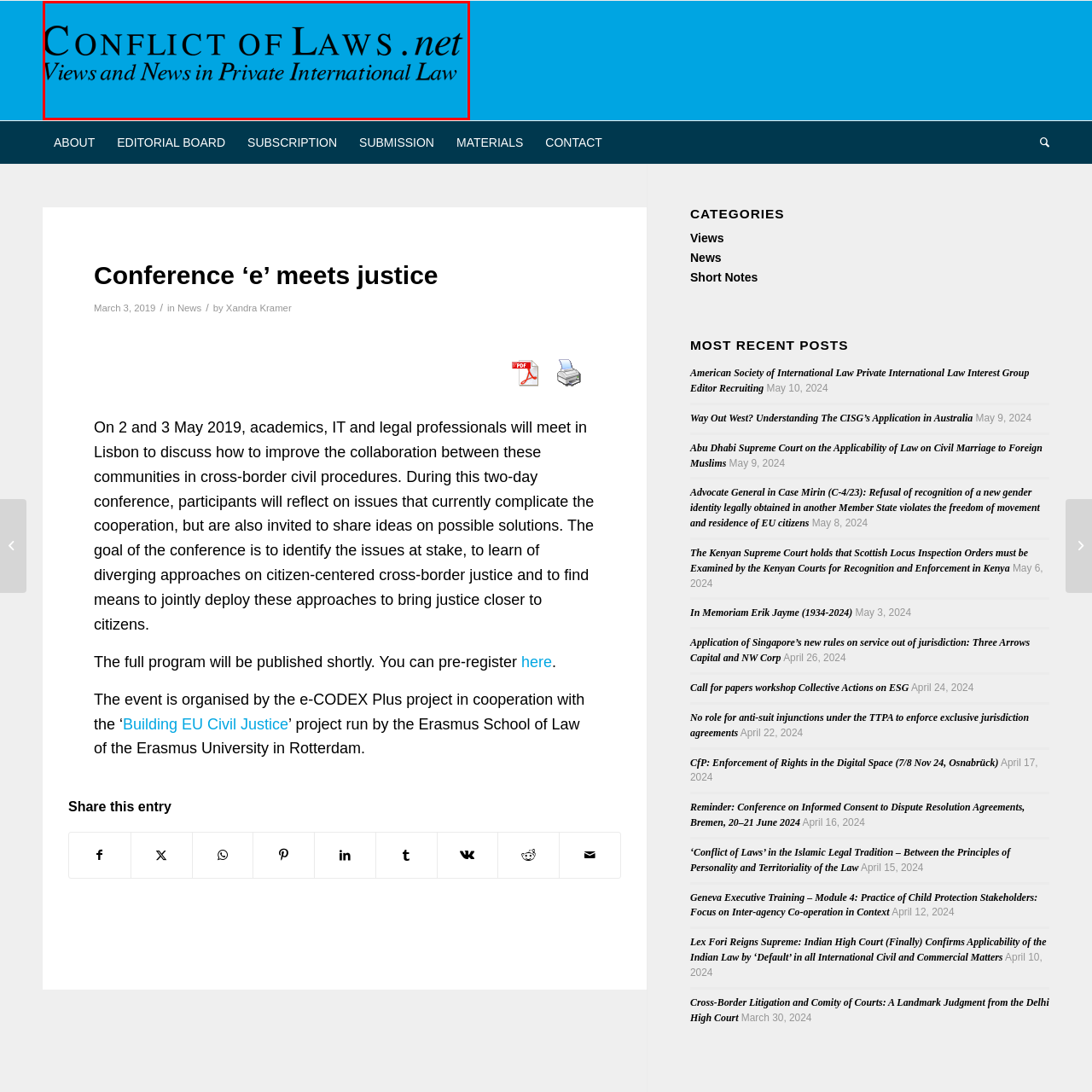Look at the region marked by the red box and describe it extensively.

The image features the title "Conflict of Laws.net," accompanied by the tagline "Views and News in Private International Law." Set against a bright blue background, the design emphasizes the platform's focus on discussions and insights pertaining to private international law, making it visually striking and academically relevant. This serves as a header for the website, inviting visitors to explore the content related to the principles and complexities of law as they intersect across different jurisdictions.